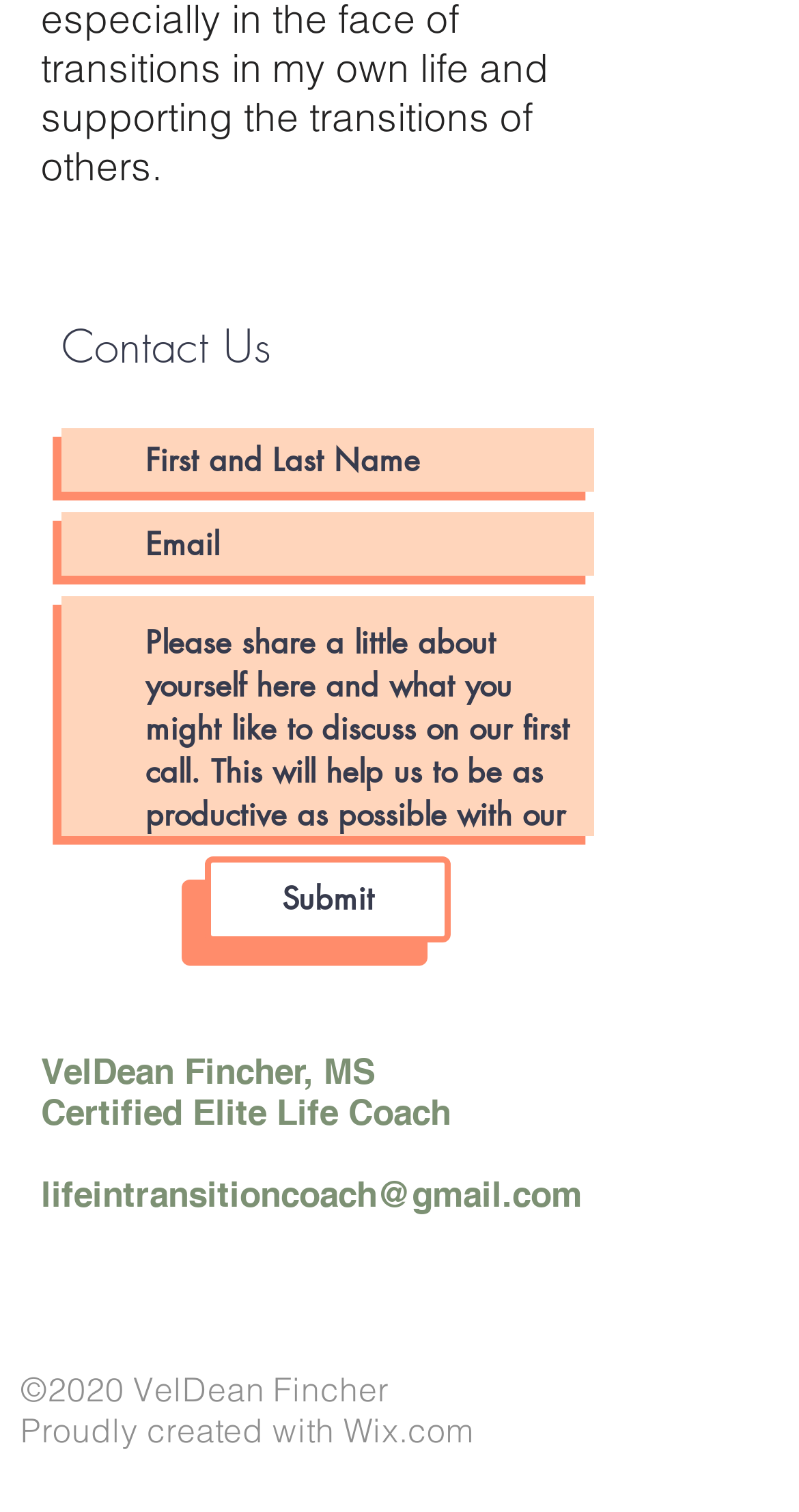Provide the bounding box coordinates of the HTML element this sentence describes: "+1786-701-3925".

None